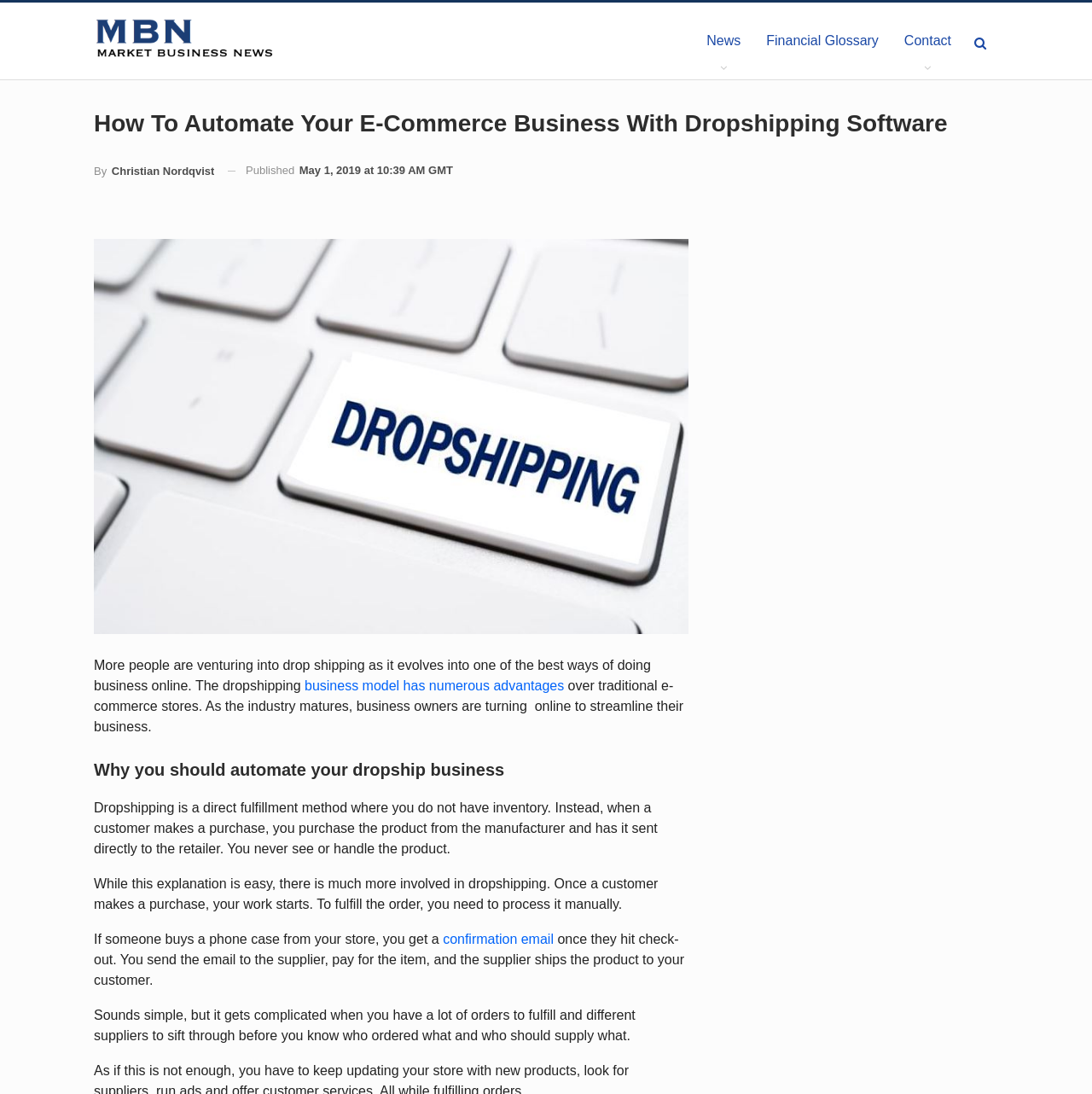Extract the bounding box for the UI element that matches this description: "Contact".

[0.816, 0.002, 0.883, 0.073]